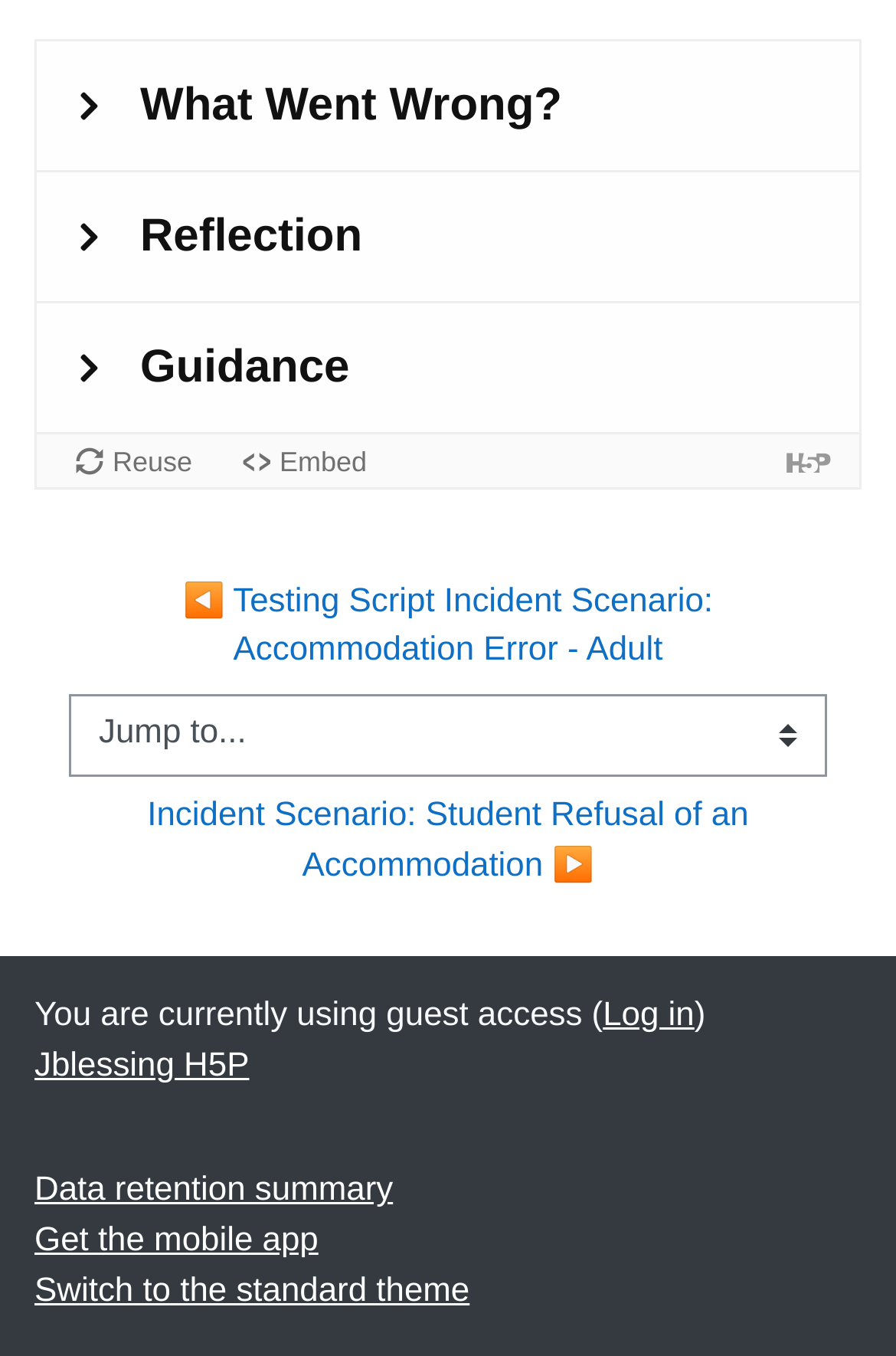Determine the bounding box for the UI element as described: "Data retention summary". The coordinates should be represented as four float numbers between 0 and 1, formatted as [left, top, right, bottom].

[0.038, 0.865, 0.439, 0.892]